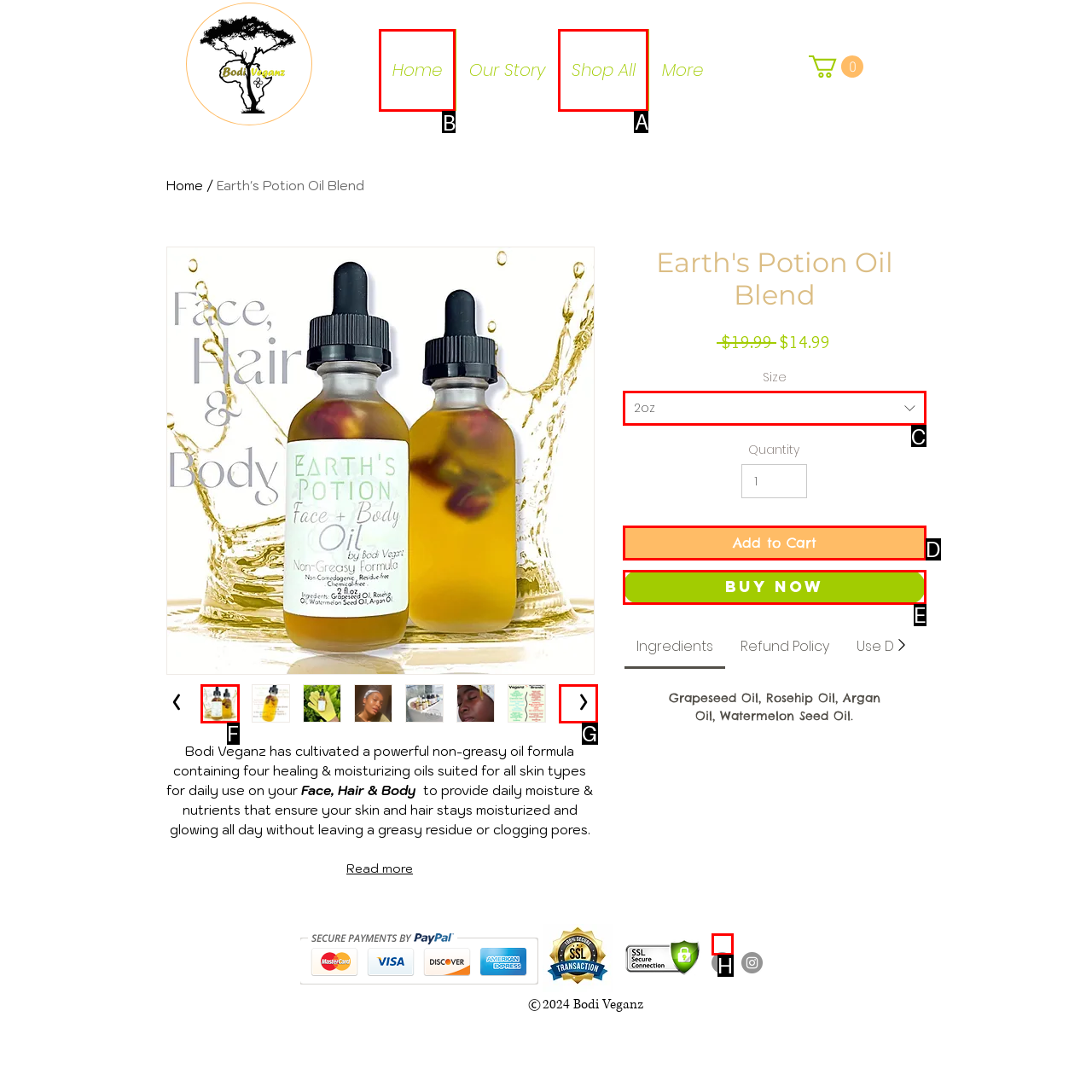Which option should be clicked to execute the task: Click the 'Home' link?
Reply with the letter of the chosen option.

B